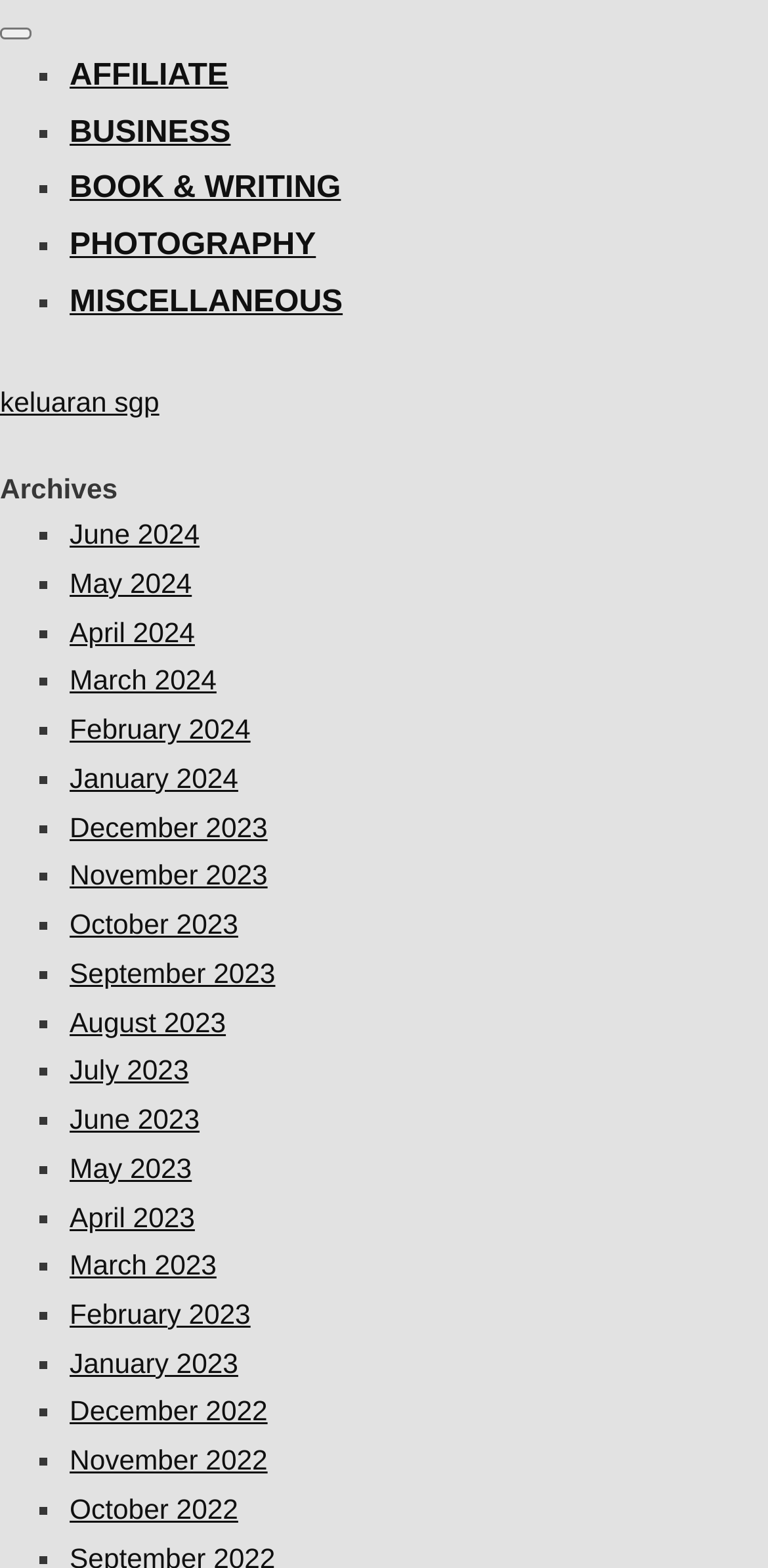What is the category of content related to 'PHOTOGRAPHY'? Based on the image, give a response in one word or a short phrase.

Photography